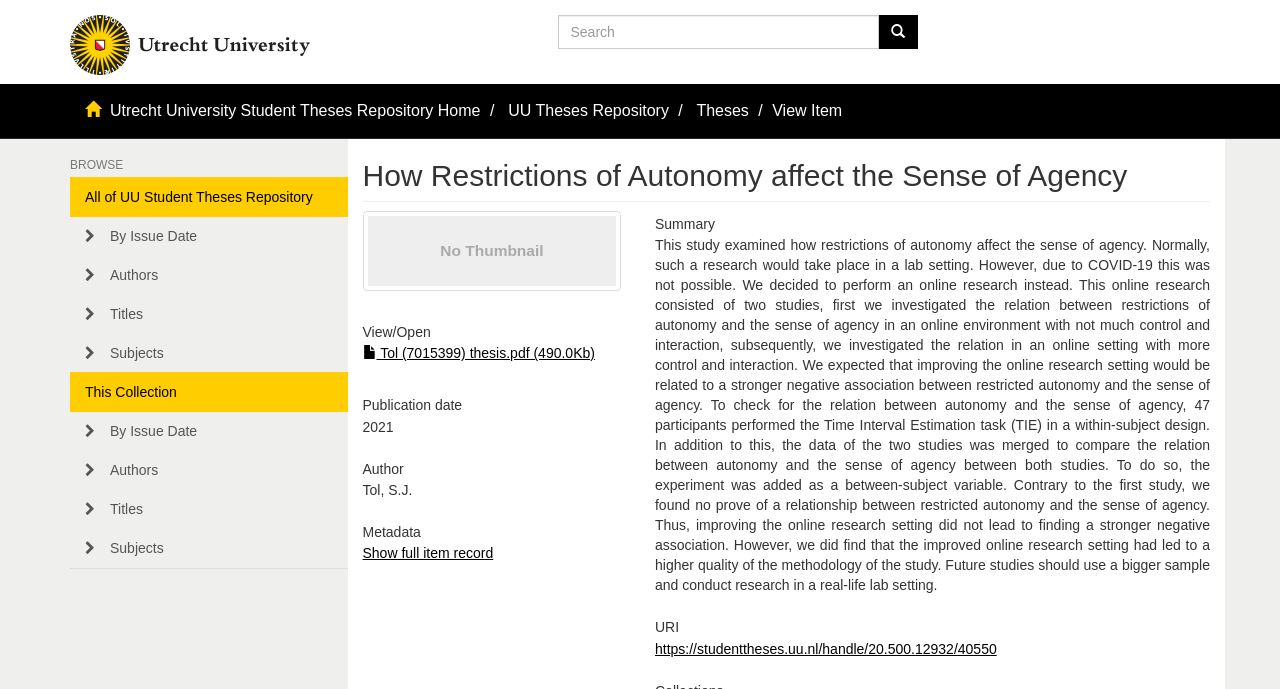Based on the element description This Collection, identify the bounding box of the UI element in the given webpage screenshot. The coordinates should be in the format (top-left x, top-left y, bottom-right x, bottom-right y) and must be between 0 and 1.

[0.055, 0.54, 0.271, 0.598]